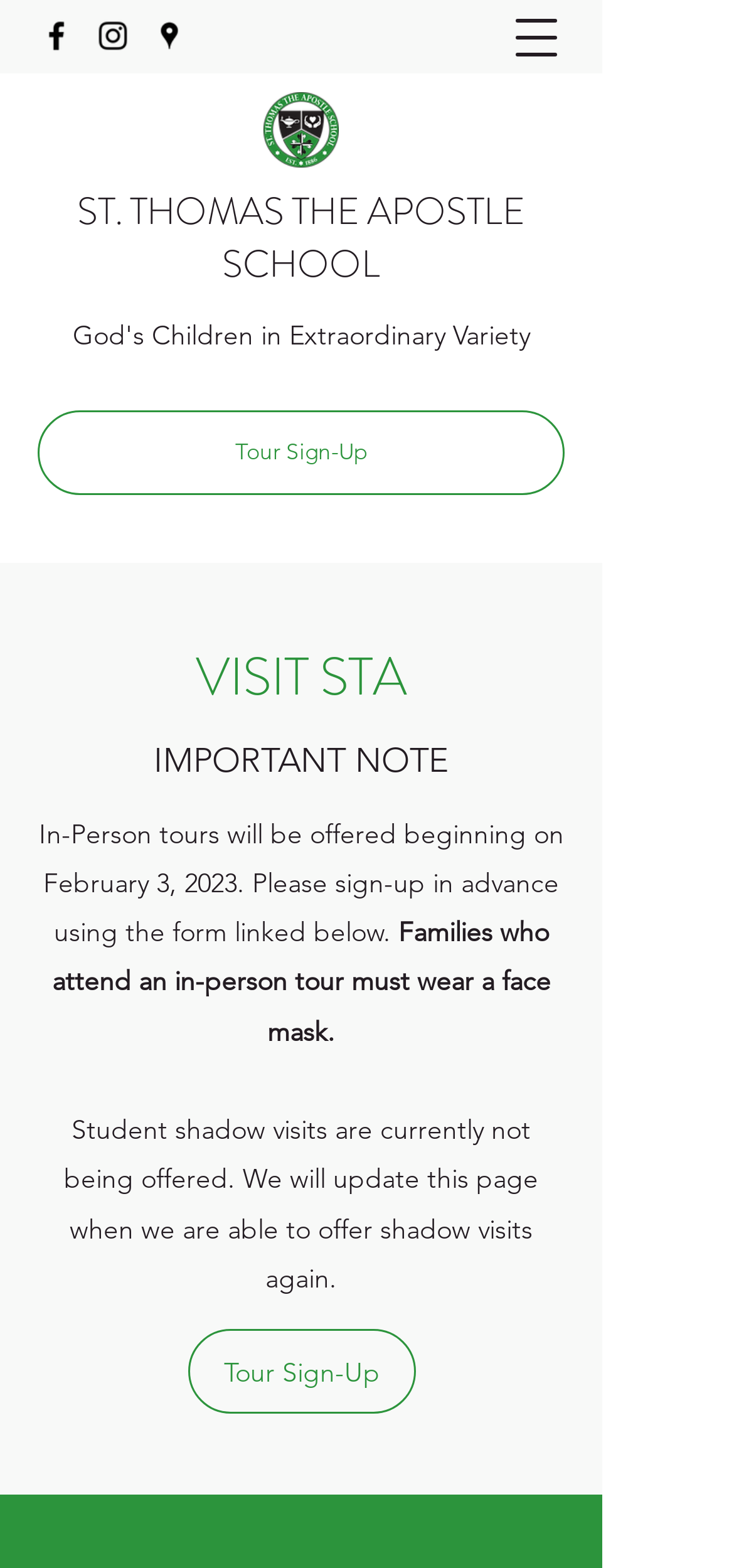What social media platforms are linked on the webpage?
Refer to the image and provide a thorough answer to the question.

The webpage has a 'Social Bar' section that contains links to Facebook and Instagram, as indicated by the presence of images with the text 'Facebook' and 'Instagram' respectively.